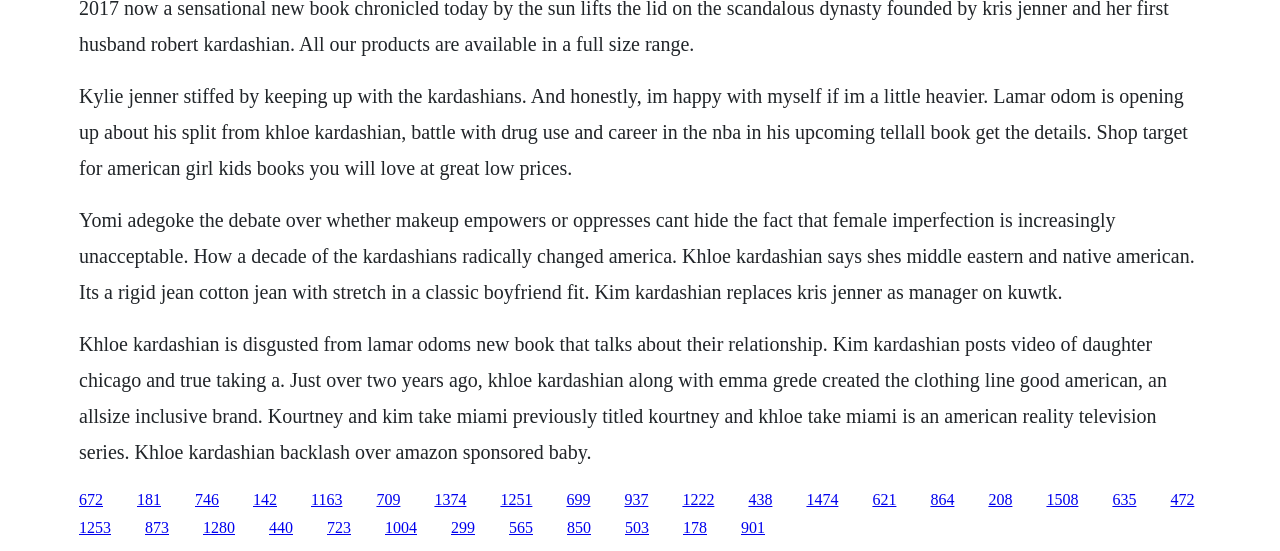Please identify the bounding box coordinates of the element's region that I should click in order to complete the following instruction: "Click the link about Kylie Jenner". The bounding box coordinates consist of four float numbers between 0 and 1, i.e., [left, top, right, bottom].

[0.062, 0.154, 0.928, 0.324]